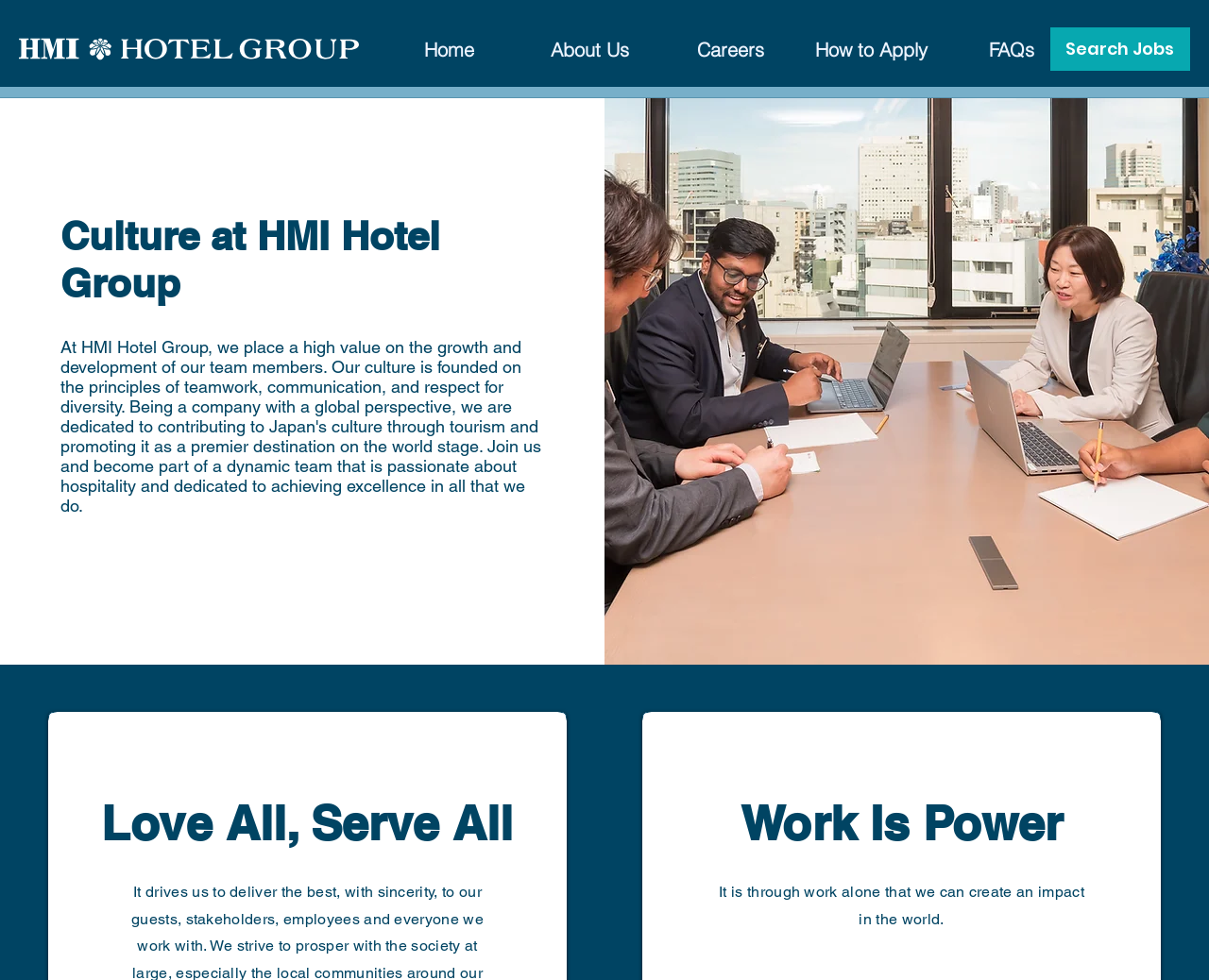What is the purpose of the 'Search Jobs' link?
Provide a one-word or short-phrase answer based on the image.

To search for job openings